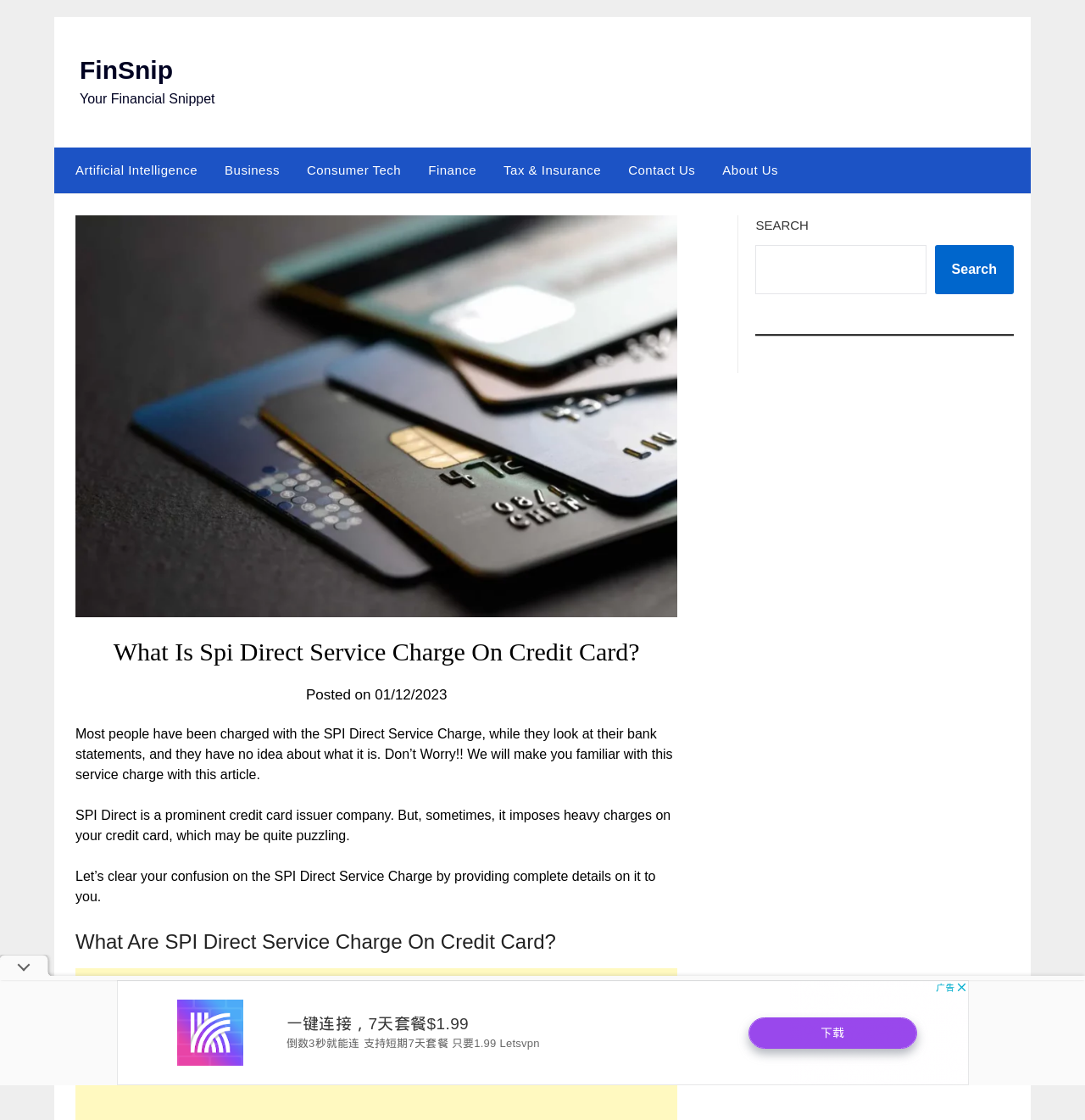Kindly provide the bounding box coordinates of the section you need to click on to fulfill the given instruction: "Click on the 'Contact Us' link".

[0.567, 0.132, 0.653, 0.173]